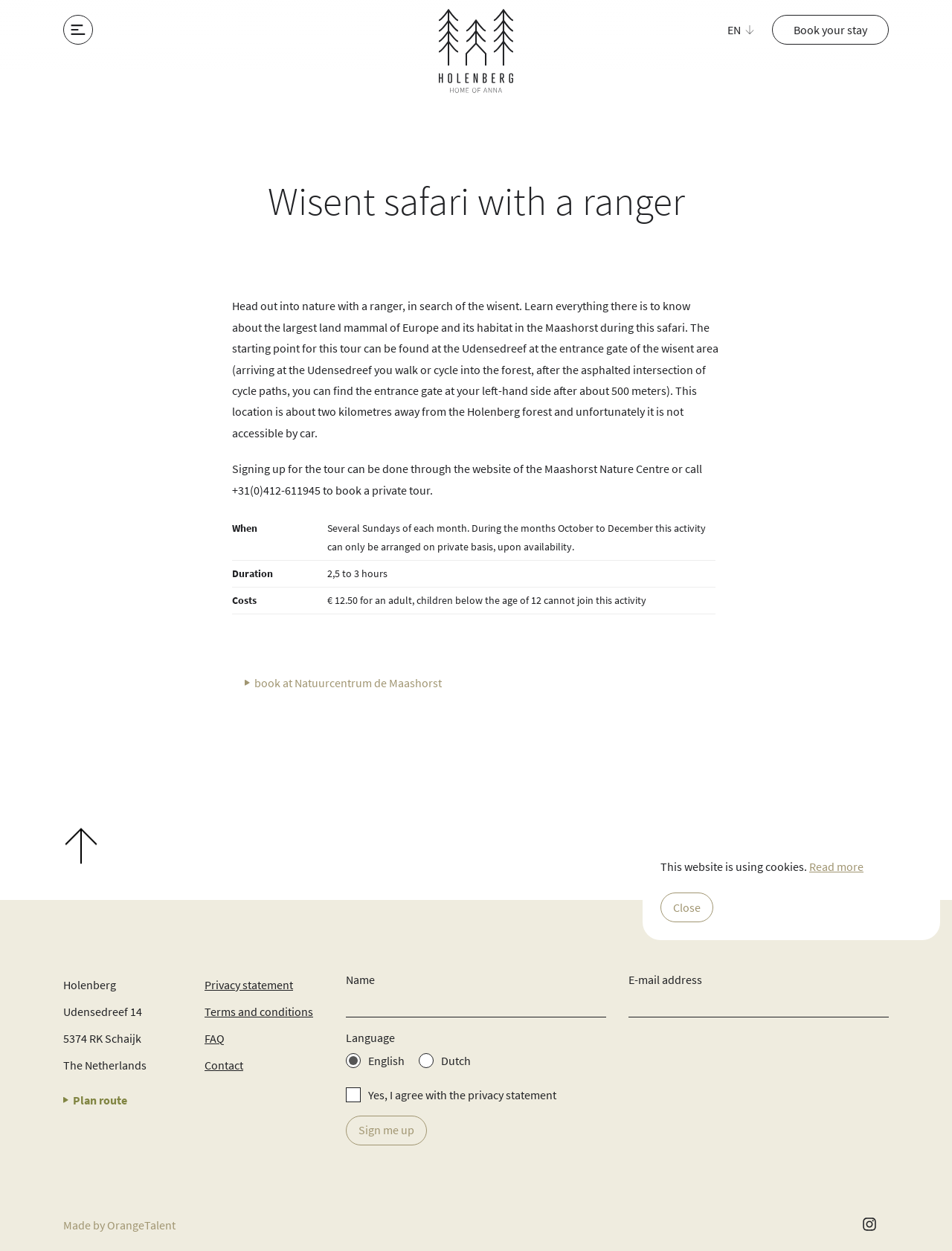Please give a short response to the question using one word or a phrase:
Where is Holenberg located?

The Netherlands